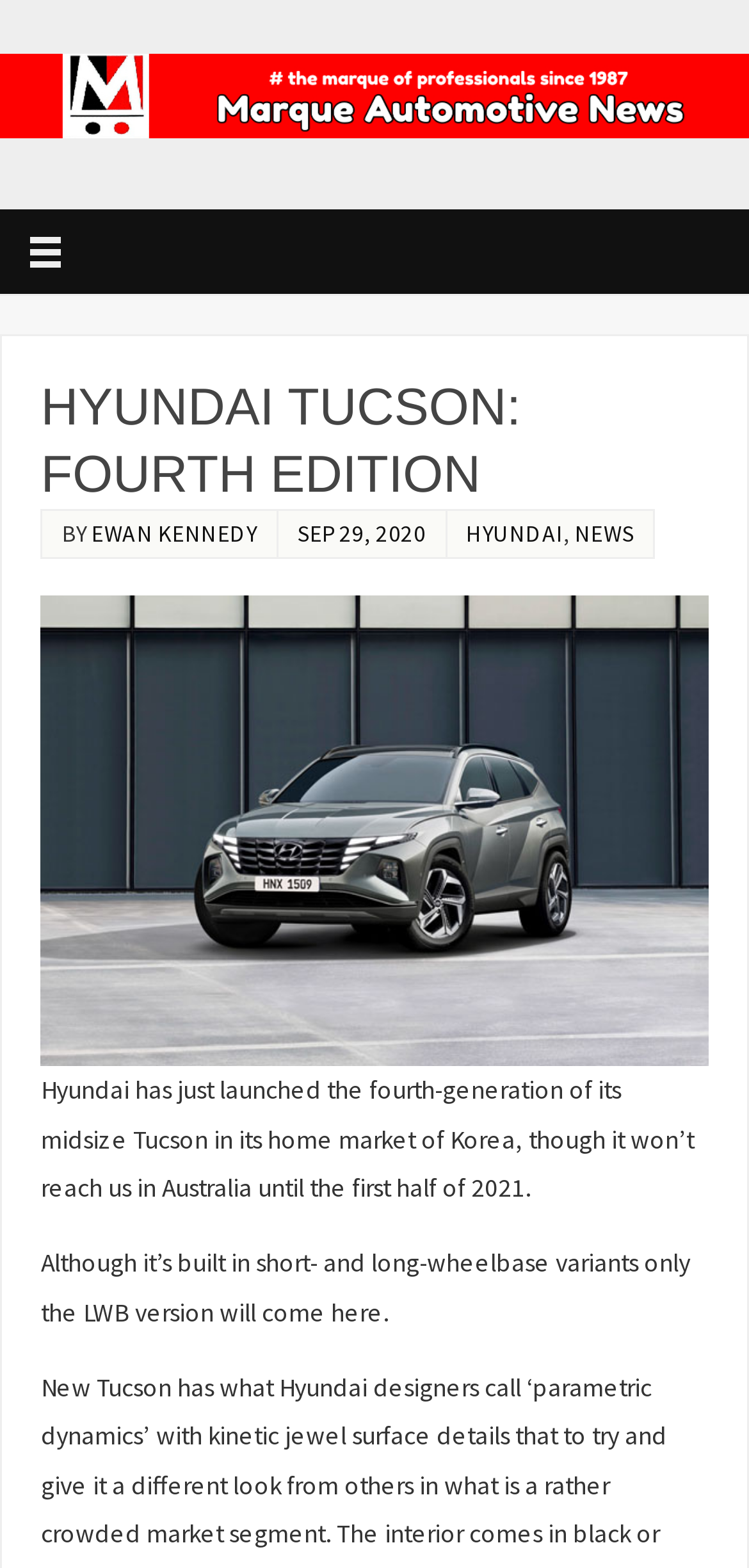Give a detailed explanation of the elements present on the webpage.

The webpage is about the Hyundai Tucson, specifically the fourth edition. At the top, there is a logo of "Marque Automotive News" which spans the entire width of the page. Below the logo, there is a heading that reads "HYUNDAI TUCSON: FOURTH EDITION" in a prominent font size. 

To the right of the heading, there is a byline that reads "BY EWAN KENNEDY" and a timestamp "SEP 29, 2020". Further to the right, there are two links, "HYUNDAI" and "NEWS", which are likely categories or tags related to the article.

Below the heading, there is a large image that takes up most of the width of the page. The image is likely a photo of the Hyundai Tucson.

Underneath the image, there are two paragraphs of text. The first paragraph explains that Hyundai has launched the fourth-generation of its midsize Tucson in Korea, but it won't be available in Australia until the first half of 2021. The second paragraph provides additional information, stating that although the Tucson is built in short- and long-wheelbase variants, only the long-wheelbase version will be available in Australia.